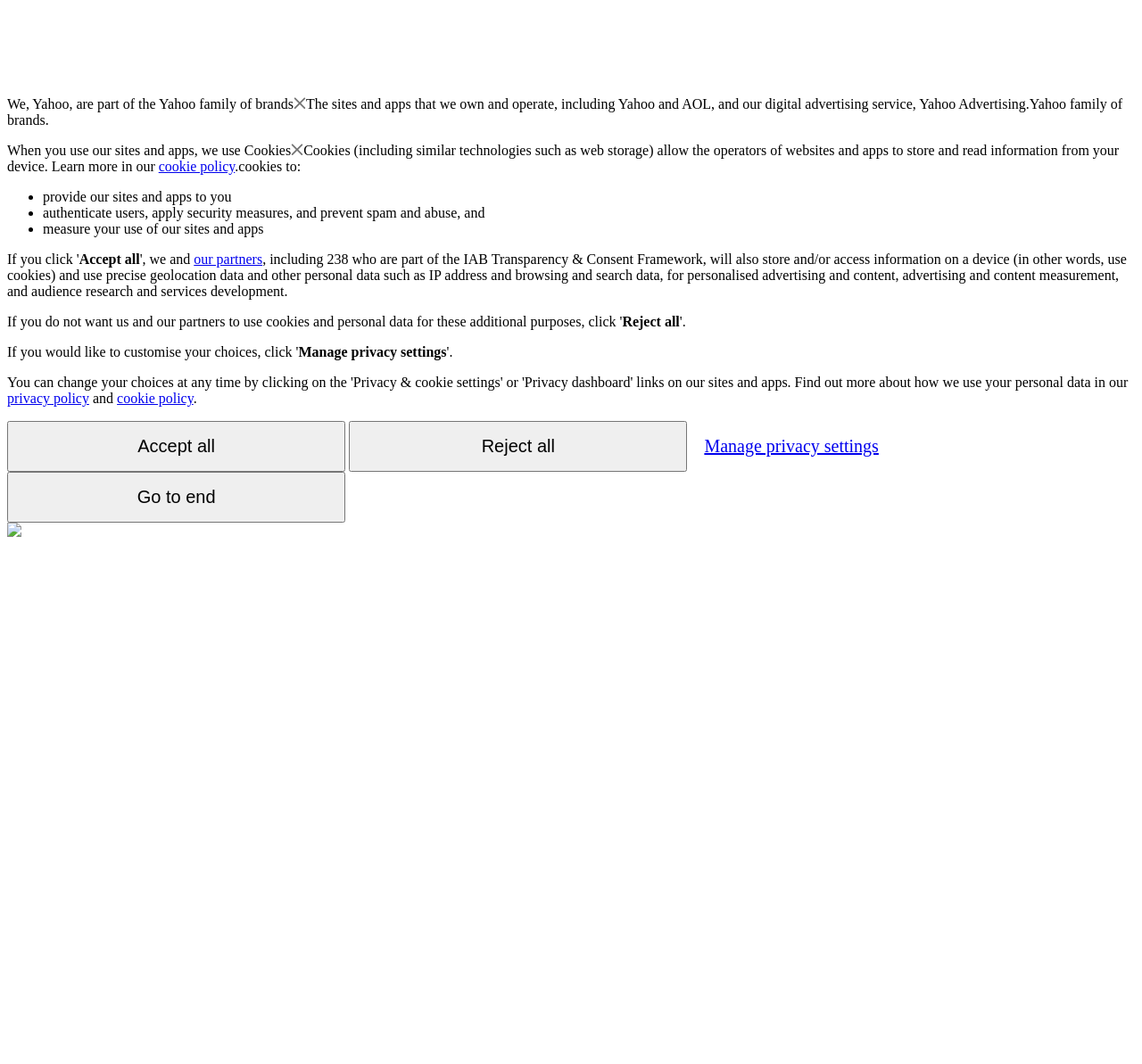Deliver a detailed narrative of the webpage's visual and textual elements.

This webpage appears to be a privacy policy or consent page for Yahoo. At the top, there is a brief introduction stating that Yahoo is part of the Yahoo family of brands. Below this, there is a section explaining how Yahoo uses cookies and other technologies to store and read information from devices. This section includes a link to the cookie policy.

The page then lists the purposes for which cookies are used, including providing sites and apps, authenticating users, applying security measures, and measuring site and app usage. Each of these points is marked with a bullet point.

Following this, there are three buttons: "Accept all", "Reject all", and "Manage privacy settings". The "Accept all" button is located near the top of the page, while the "Reject all" button is positioned below it. The "Manage privacy settings" button is located further down the page.

Additionally, there are links to the privacy policy and cookie policy at the bottom of the page. There is also a small image at the very bottom of the page, although its contents are not specified. Overall, the page appears to be a straightforward and informative consent page.